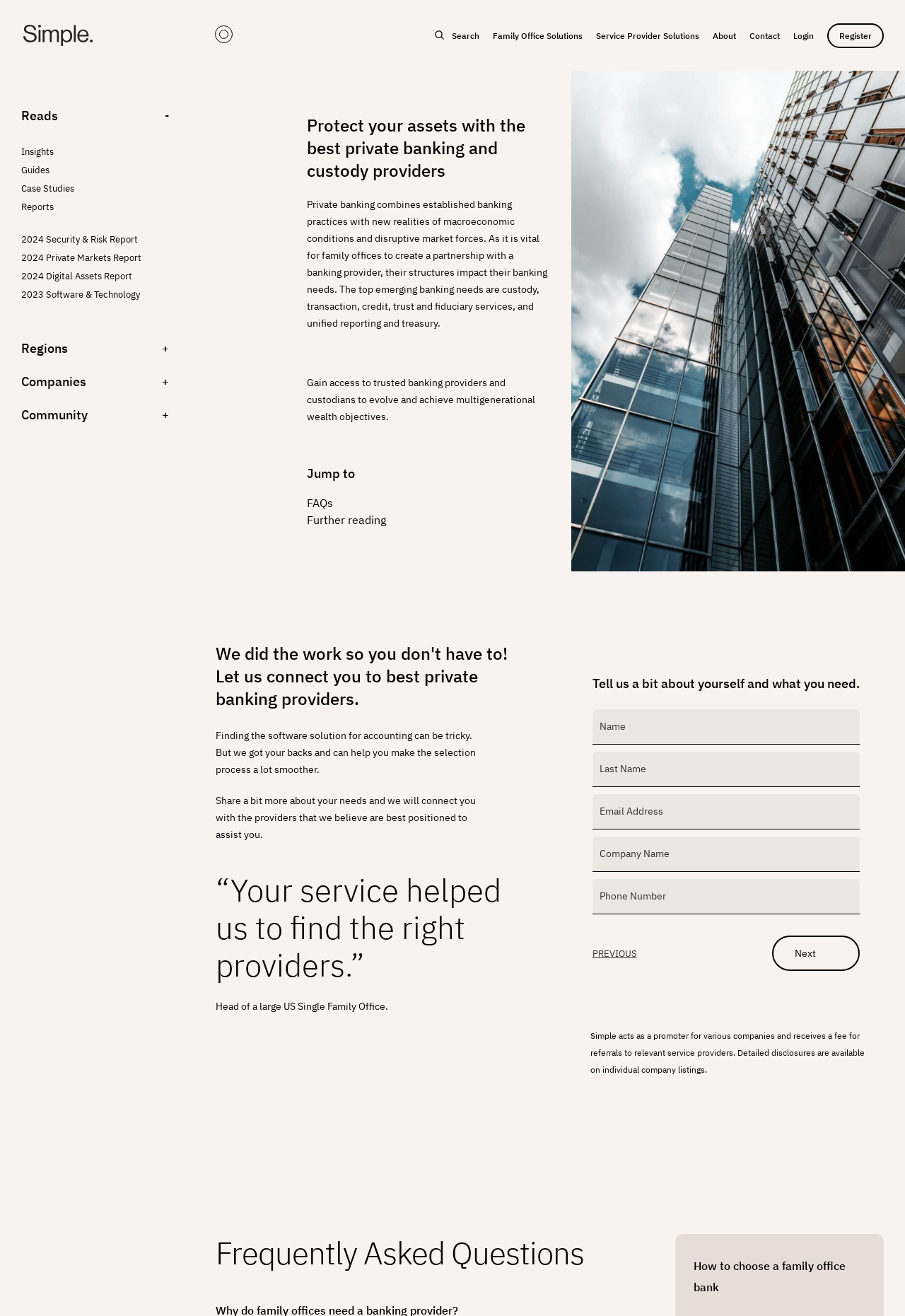Please find the bounding box coordinates of the element that must be clicked to perform the given instruction: "Click on the 'Insights' link". The coordinates should be four float numbers from 0 to 1, i.e., [left, top, right, bottom].

[0.023, 0.109, 0.059, 0.122]